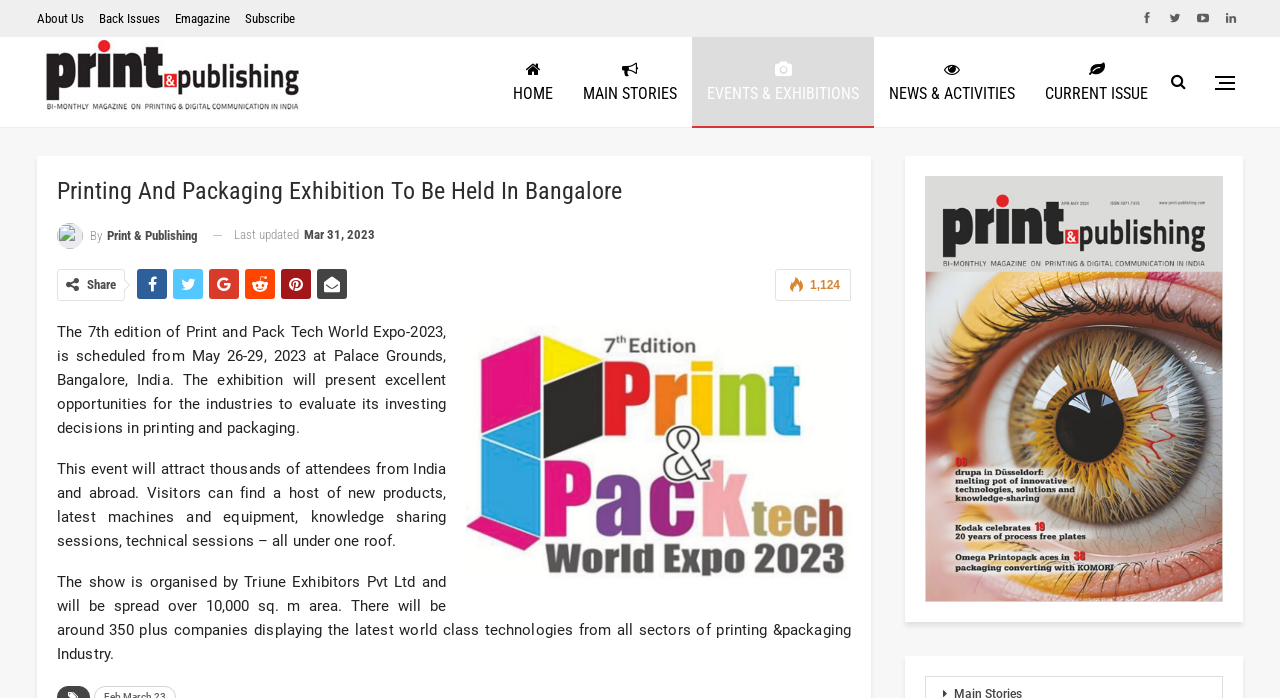Show the bounding box coordinates for the element that needs to be clicked to execute the following instruction: "Go to the 'Events & Exhibitions' page". Provide the coordinates in the form of four float numbers between 0 and 1, i.e., [left, top, right, bottom].

[0.541, 0.053, 0.683, 0.182]